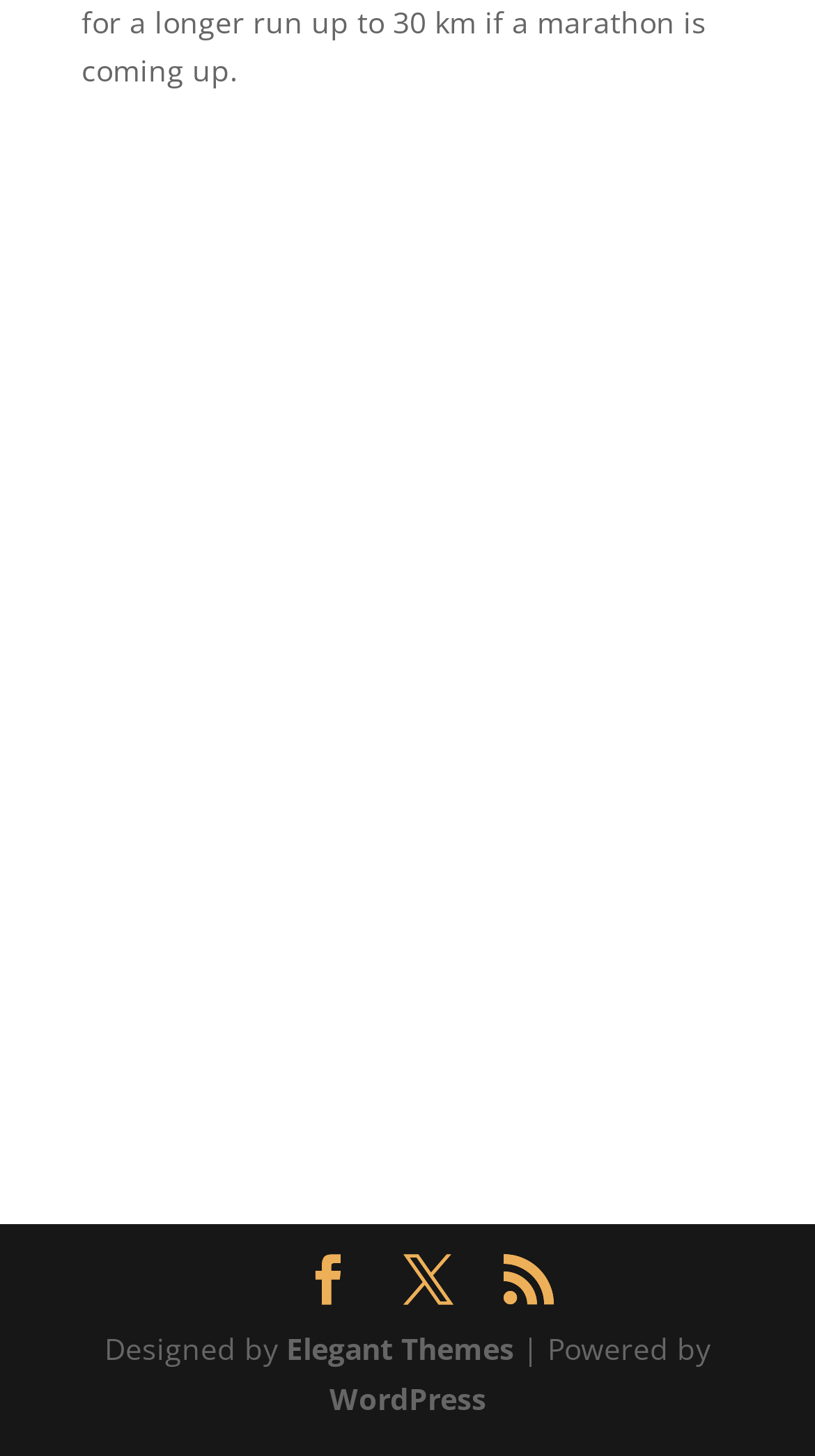Find the UI element described as: "Elegant Themes" and predict its bounding box coordinates. Ensure the coordinates are four float numbers between 0 and 1, [left, top, right, bottom].

[0.351, 0.913, 0.631, 0.94]